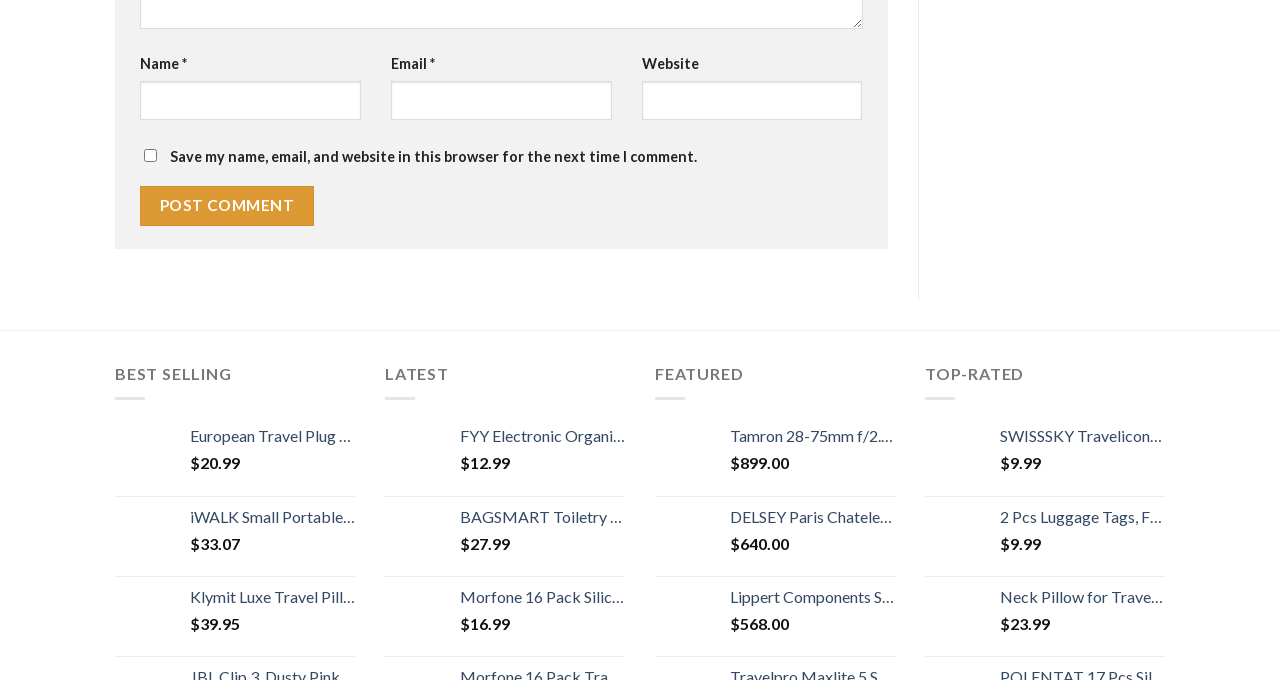Extract the bounding box coordinates for the HTML element that matches this description: "parent_node: Email * aria-describedby="email-notes" name="email"". The coordinates should be four float numbers between 0 and 1, i.e., [left, top, right, bottom].

[0.305, 0.119, 0.478, 0.176]